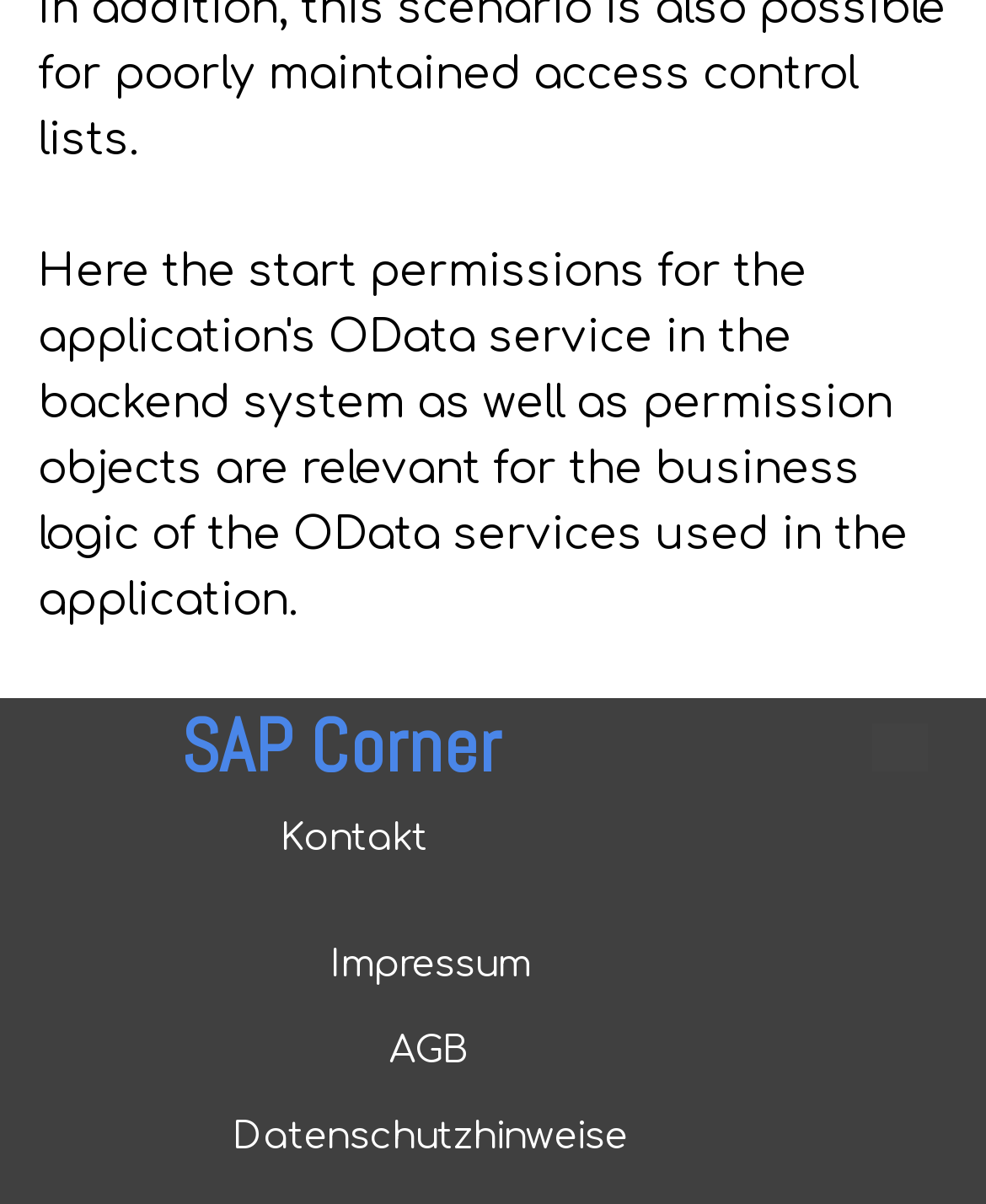Identify the bounding box coordinates of the HTML element based on this description: "Kontakt".

[0.231, 0.664, 0.487, 0.727]